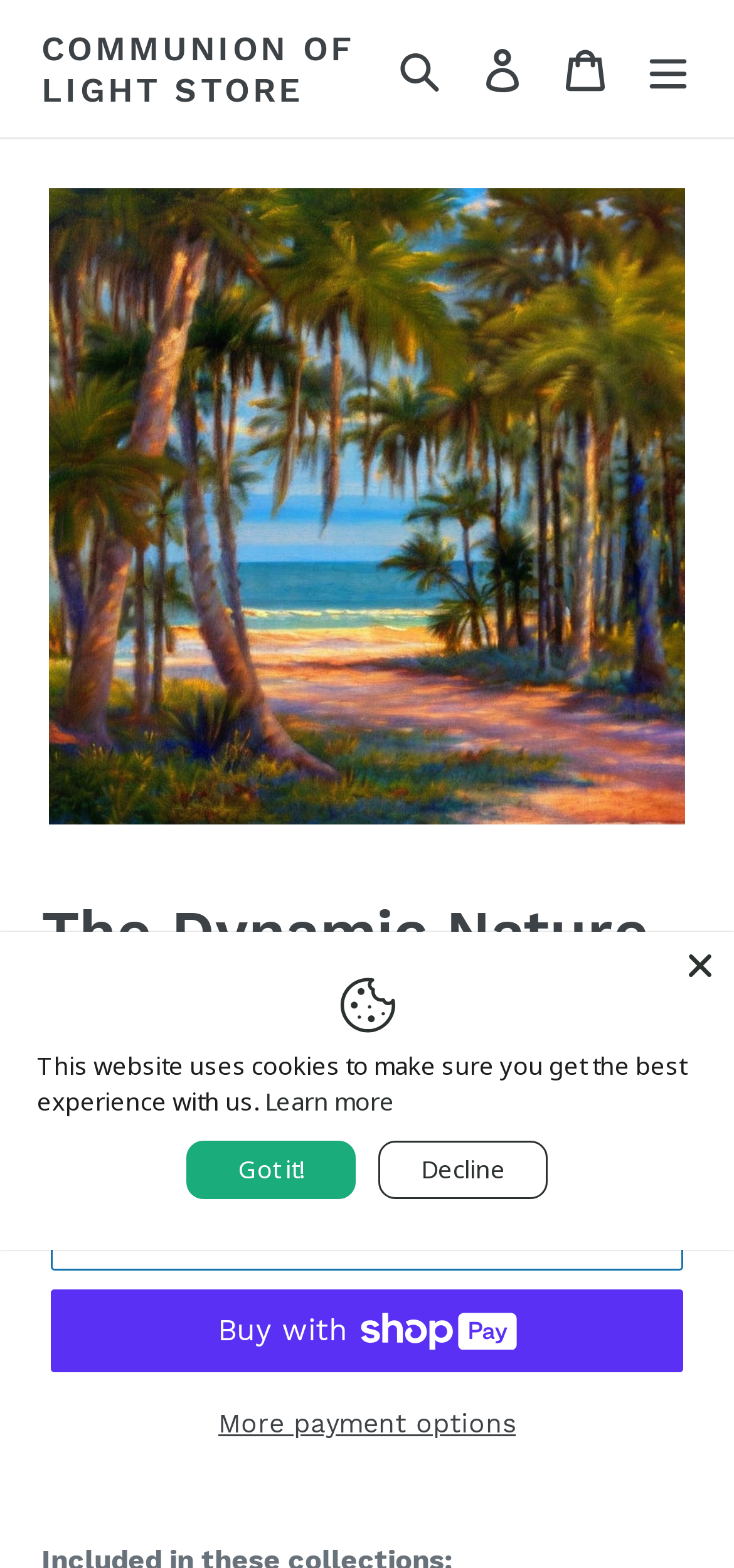Please provide the bounding box coordinates for the element that needs to be clicked to perform the following instruction: "Get Astrology Reading SPECIAL OFFER". The coordinates should be given as four float numbers between 0 and 1, i.e., [left, top, right, bottom].

None